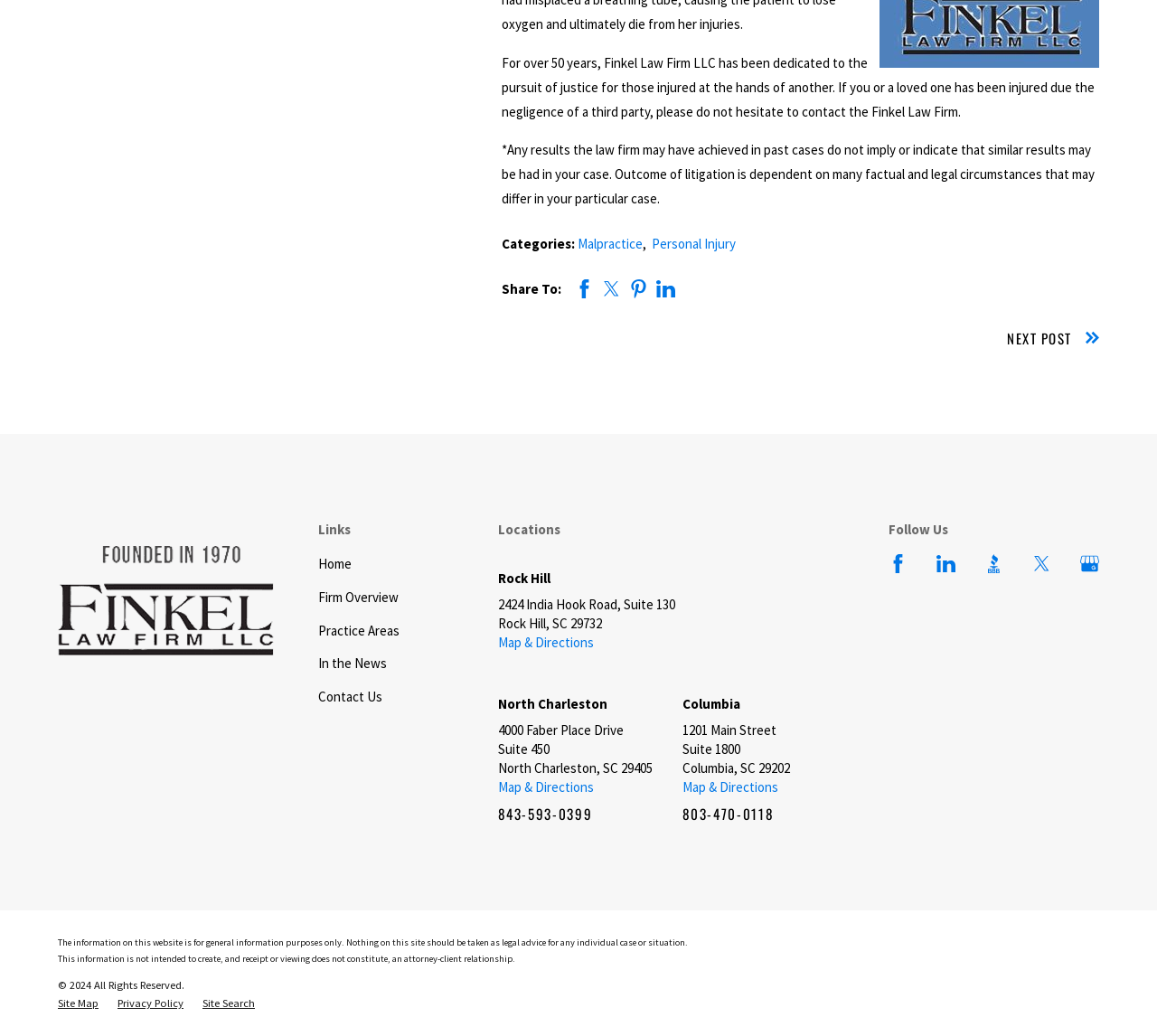Locate the bounding box coordinates of the element that should be clicked to execute the following instruction: "Click on NEXT POST".

[0.871, 0.319, 0.95, 0.333]